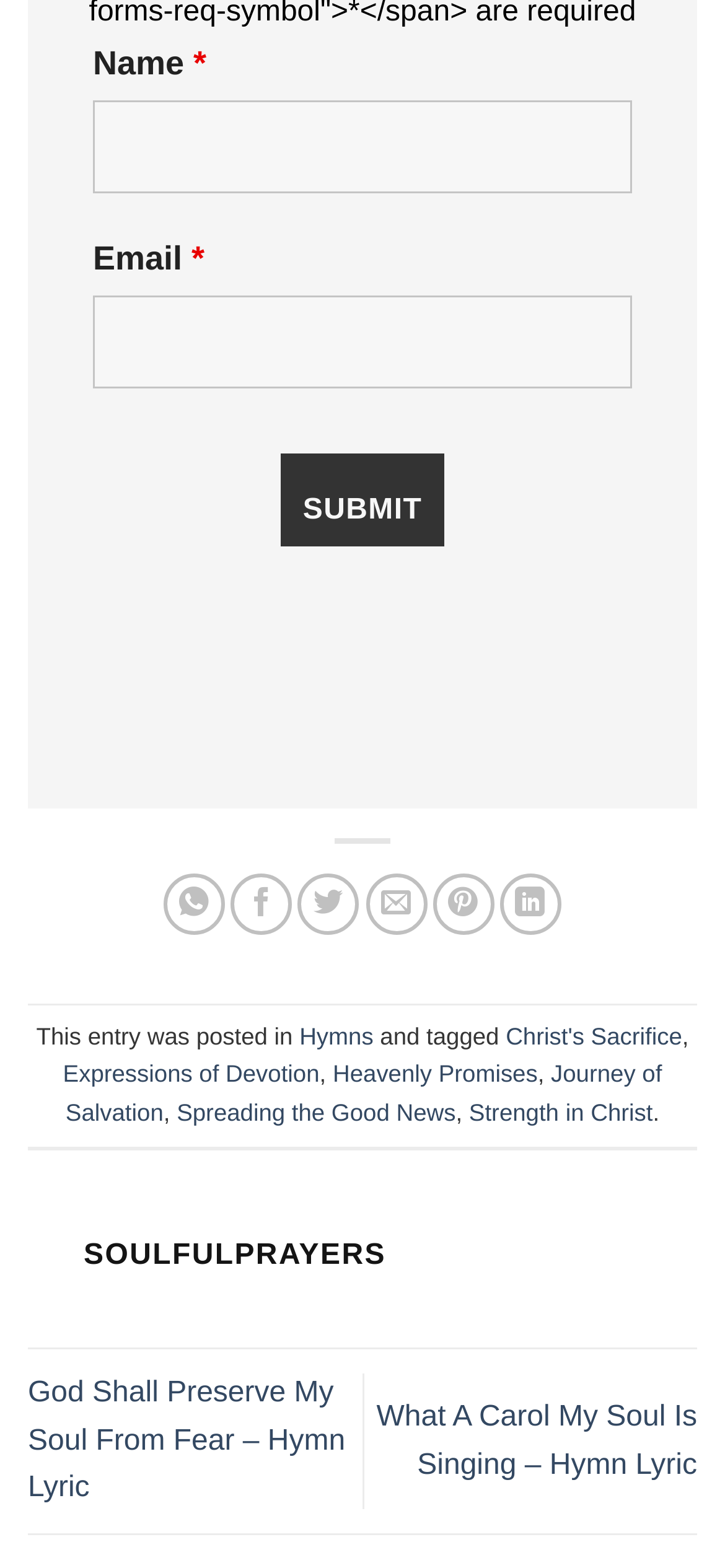What social media platforms can you share content on?
Give a detailed and exhaustive answer to the question.

The webpage has a section with links to share content on various social media platforms, including WhatsApp, Facebook, Twitter, LinkedIn, and Pinterest. These links are located below the form and are labeled with the respective platform names.